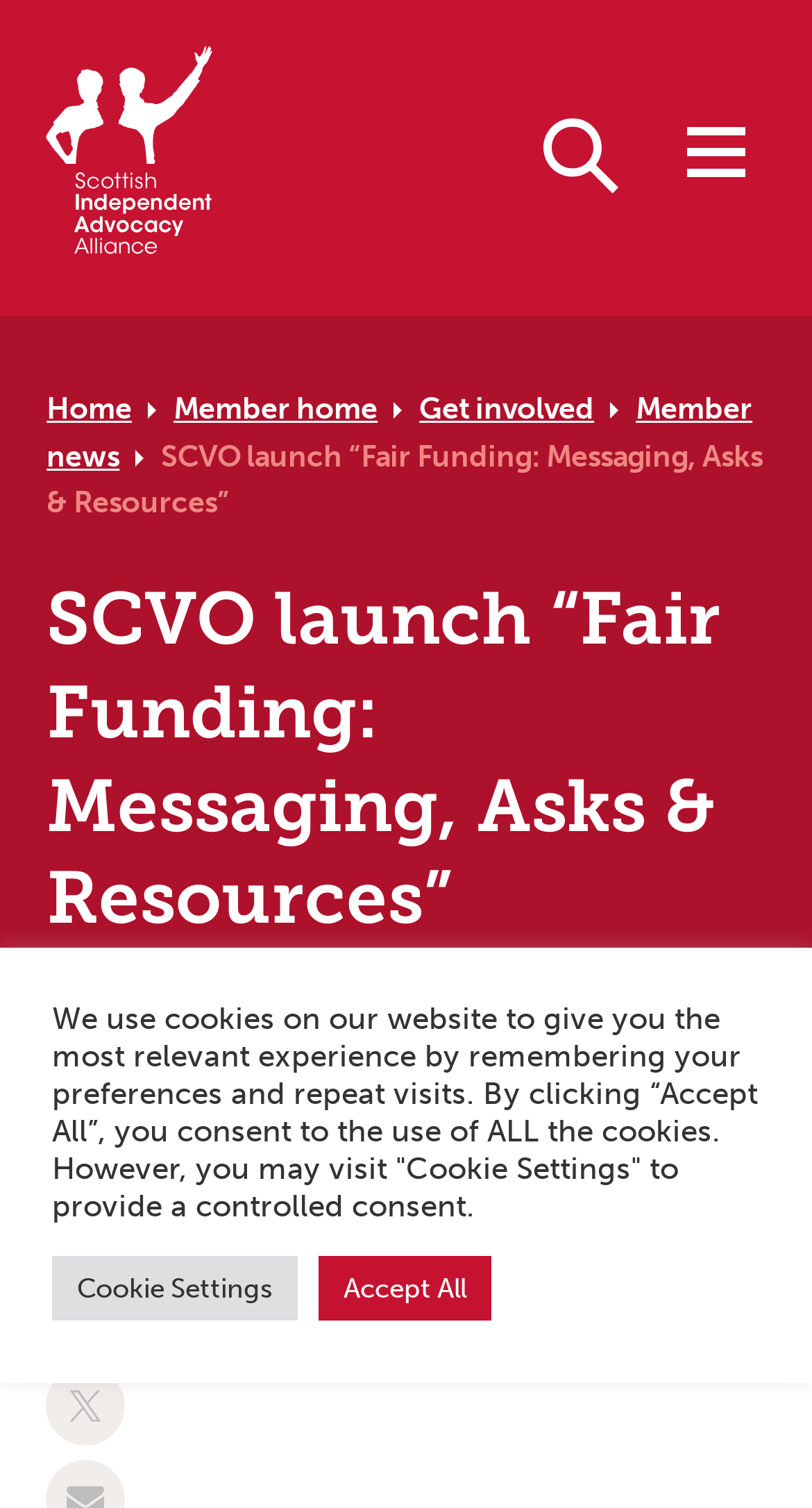What is the position of the link 'Skip to primary navigation'?
Based on the image, give a concise answer in the form of a single word or short phrase.

Top-left